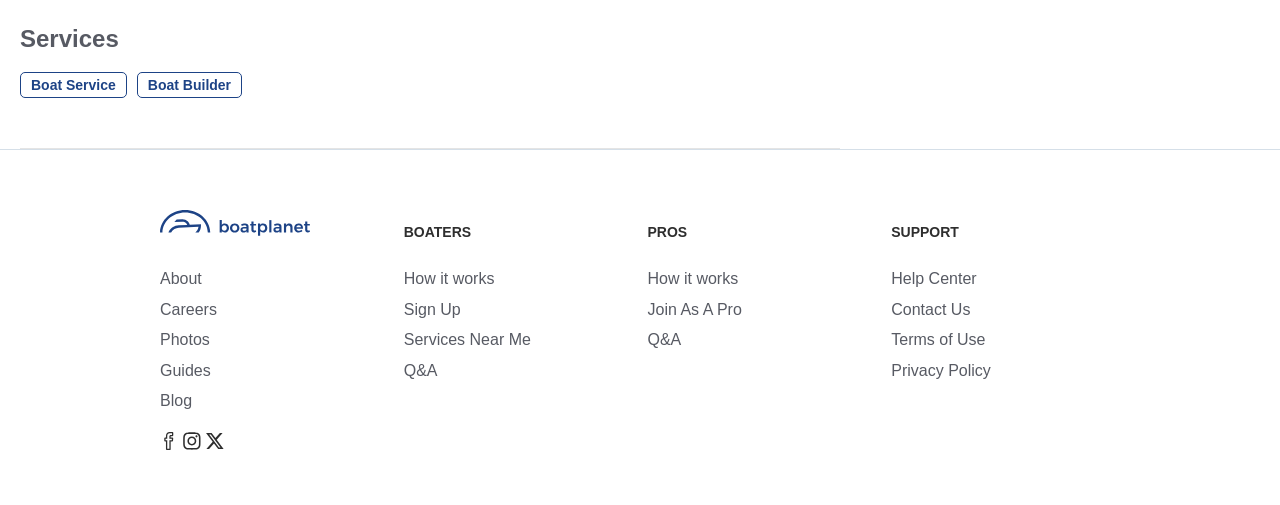Locate the coordinates of the bounding box for the clickable region that fulfills this instruction: "View cart".

None